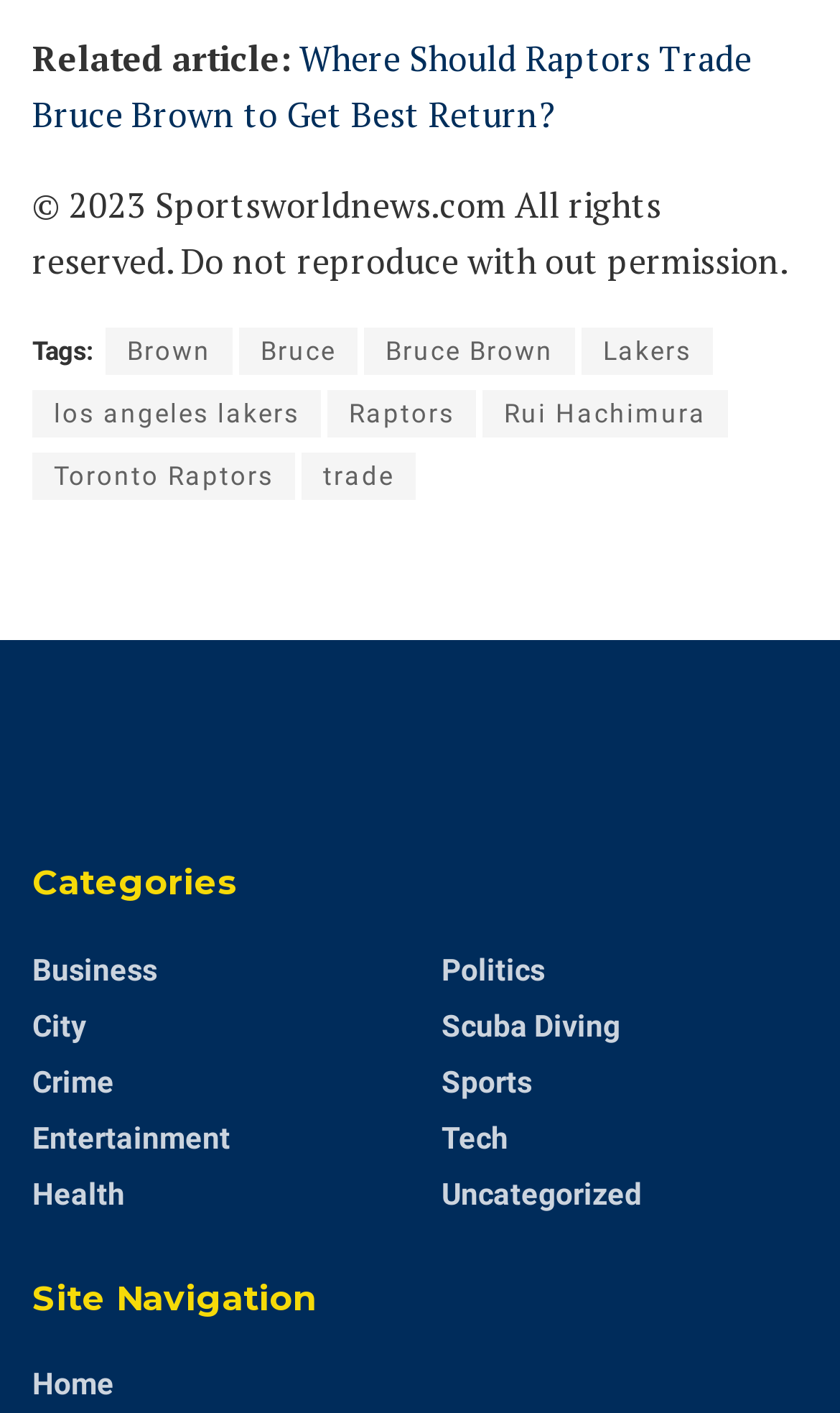Provide the bounding box for the UI element matching this description: "Rui Hachimura".

[0.574, 0.276, 0.867, 0.309]